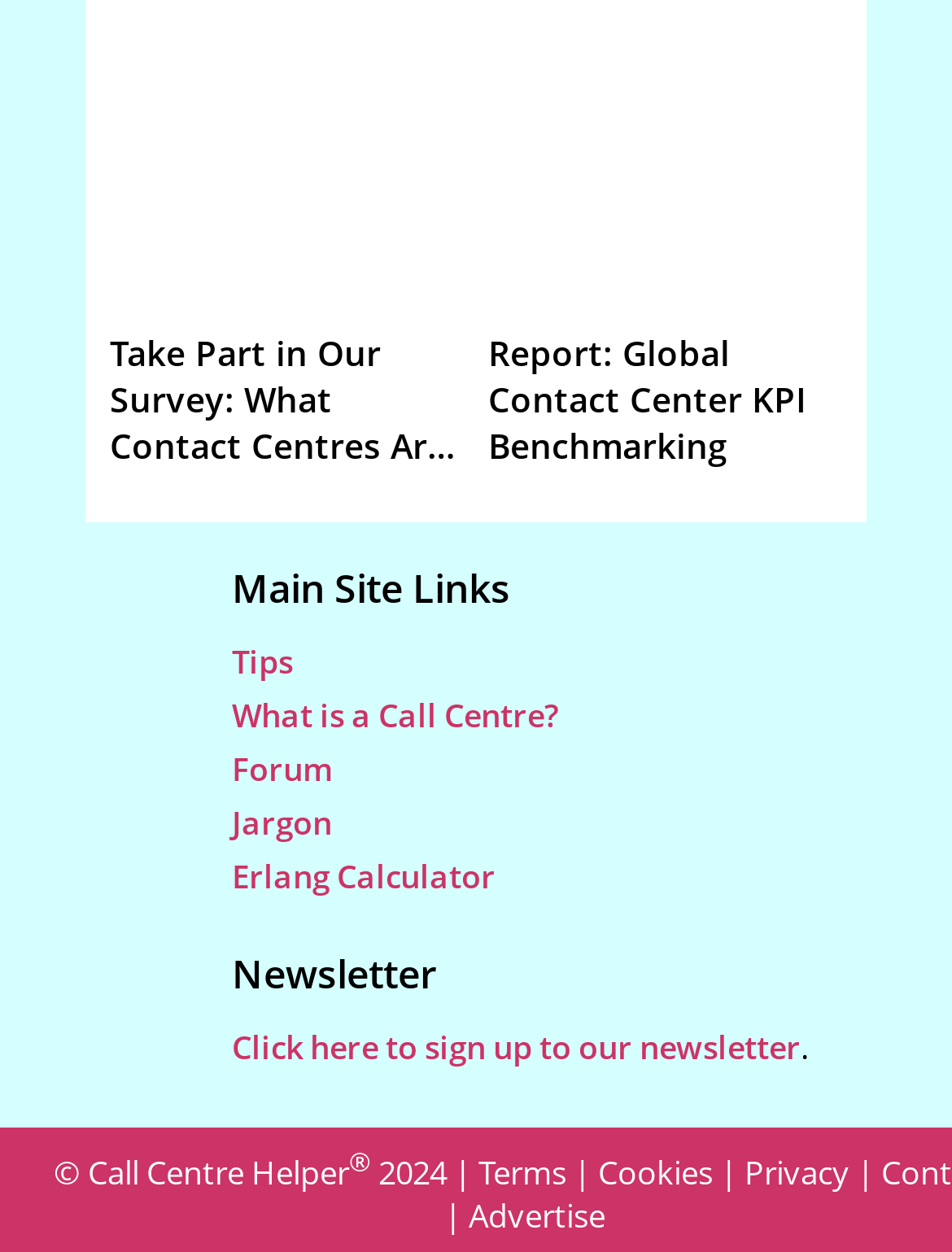What type of calculator is available on this website?
Refer to the screenshot and deliver a thorough answer to the question presented.

The link 'Erlang Calculator' suggests that this website provides a calculator specifically designed for Erlang calculations, which is a common metric used in call center operations.